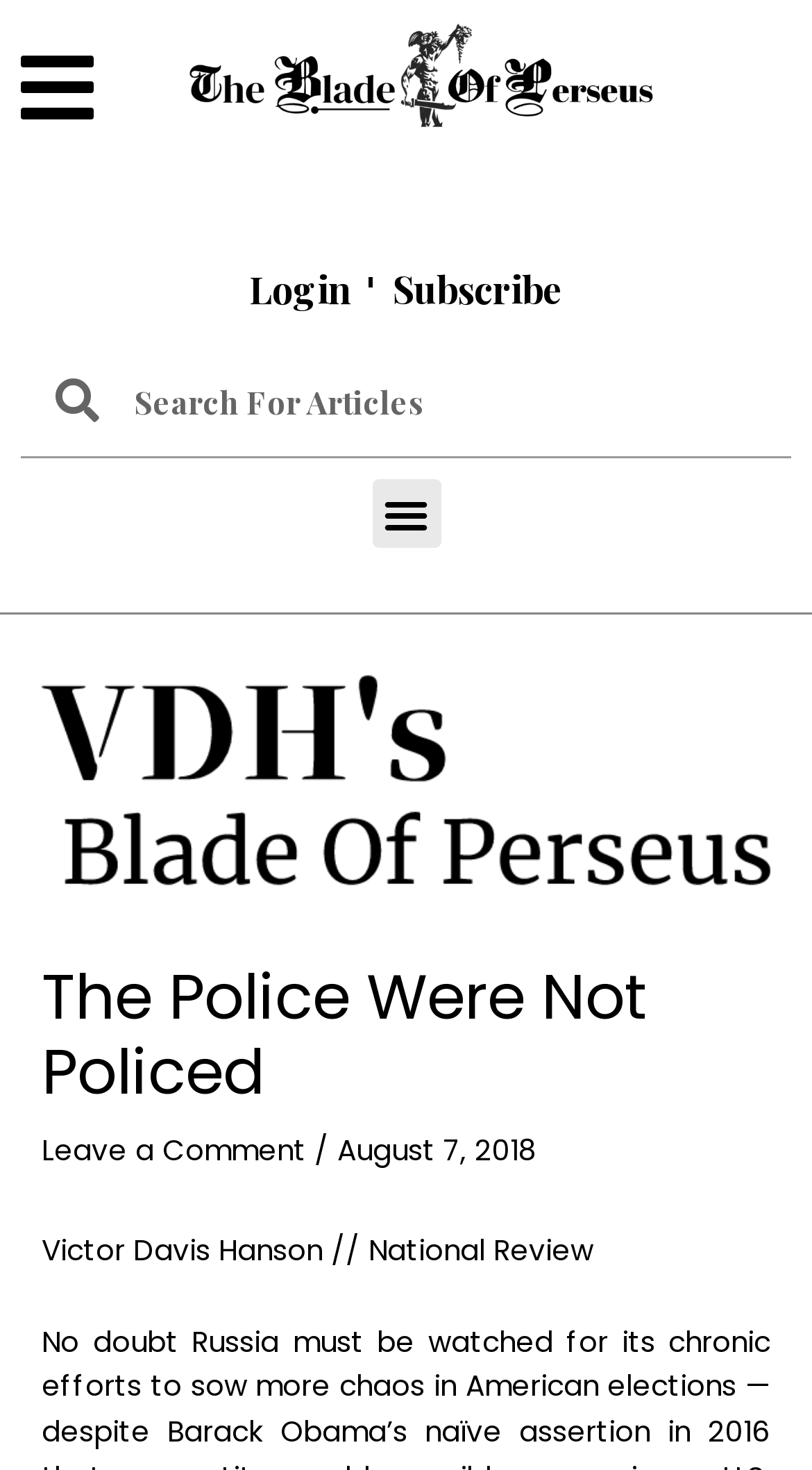Extract the primary header of the webpage and generate its text.

The Police Were Not Policed